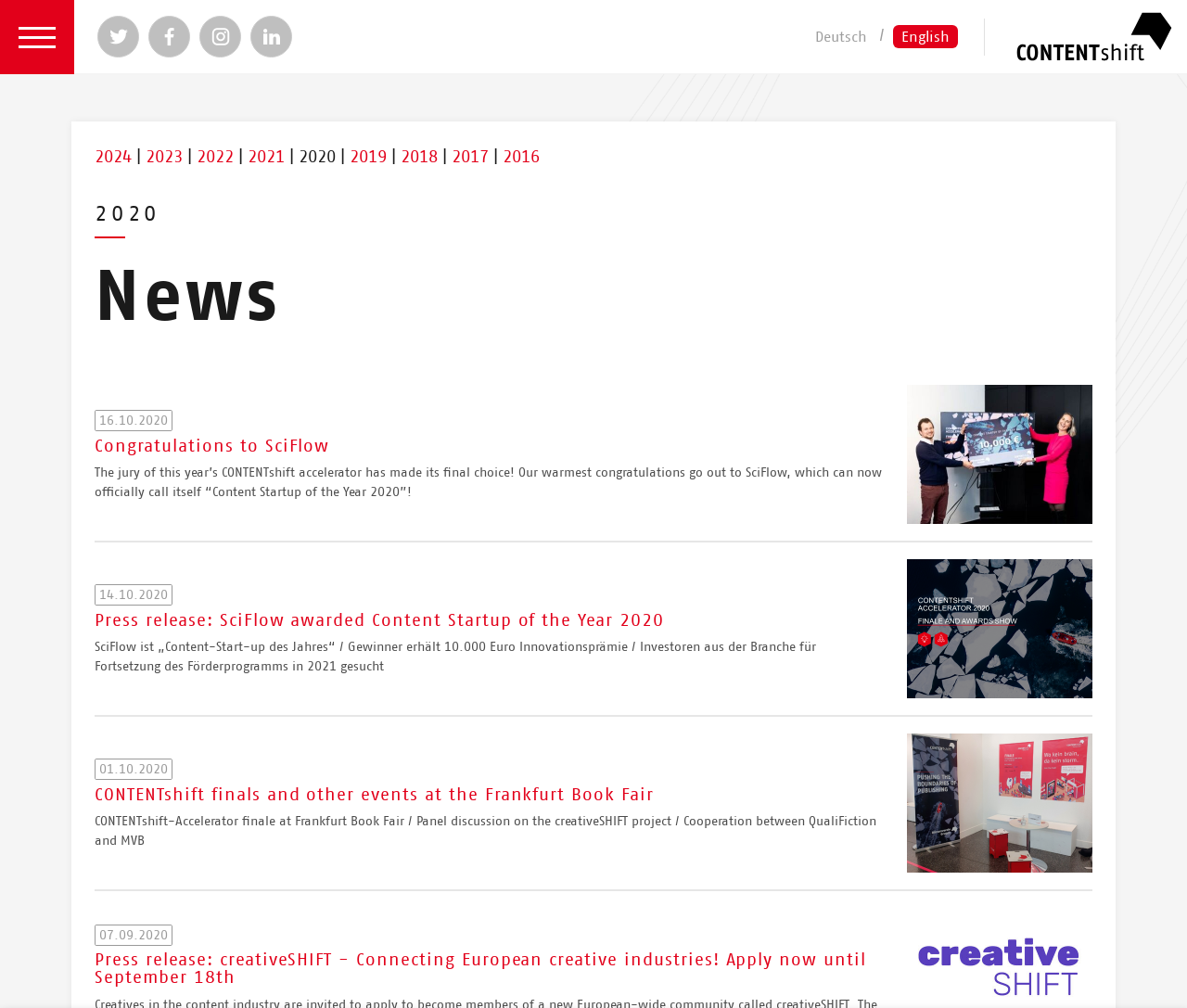Produce an extensive caption that describes everything on the webpage.

The webpage is a news page with a focus on CONTENTshift, a content startup accelerator. At the top, there is a menu bar with links to "Menü", several social media icons, and language options "Deutsch" and "English". The CONTENTshift logo is located at the top right corner.

Below the menu bar, there is a horizontal list of links to different years, ranging from 2024 to 2016. Each year is separated by a vertical line.

The main content of the page is divided into several sections, each with a heading and a brief description. The sections are separated by horizontal lines. The first section is about congratulations to SciFlow, the winner of the CONTENTshift accelerator in 2020. The second section is a press release about SciFlow being awarded Content Startup of the Year 2020. The third section is about the CONTENTshift finals and other events at the Frankfurt Book Fair. The fourth section is a press release about the creativeSHIFT project, connecting European creative industries.

Each section has a date stamp at the top, ranging from October 16, 2020, to September 7, 2020. The sections are arranged in reverse chronological order, with the most recent news at the top.